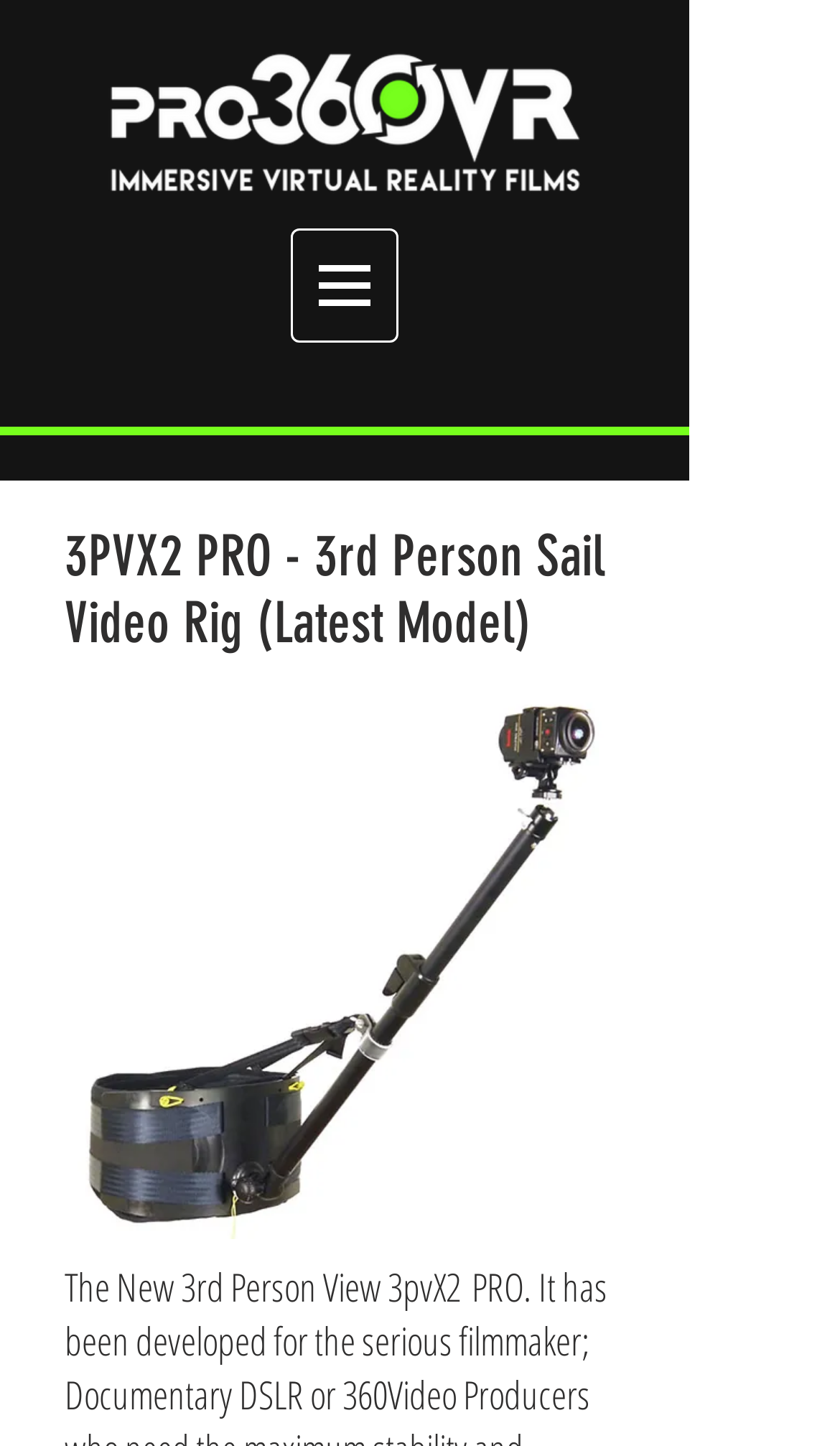What is the name of the sail video rig?
Using the information from the image, give a concise answer in one word or a short phrase.

3PVX2 PRO